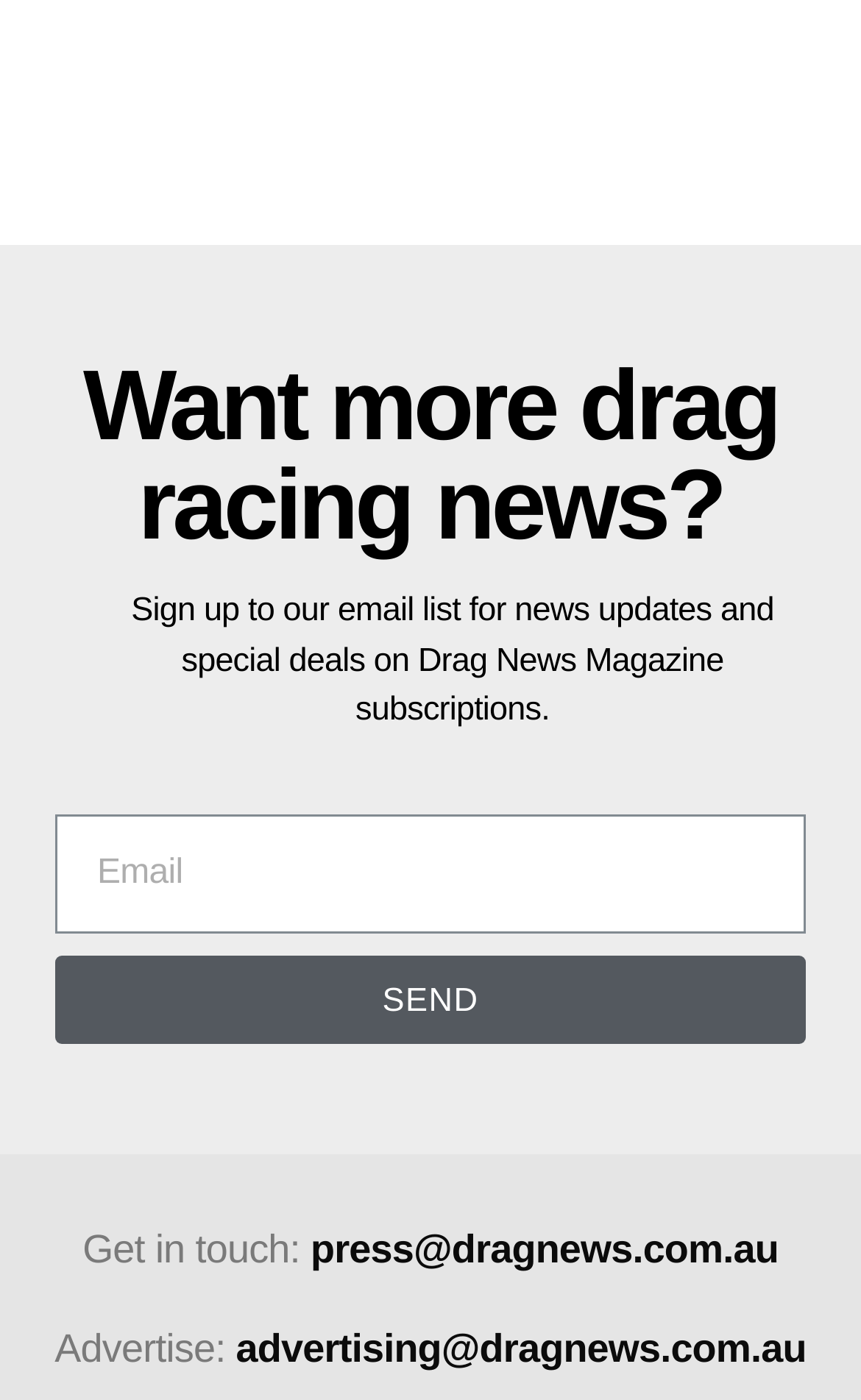How many contact email addresses are provided?
Please give a detailed and elaborate answer to the question based on the image.

There are two contact email addresses provided, 'press@dragnews.com.au' and 'advertising@dragnews.com.au', which can be used for different purposes, such as press inquiries and advertising opportunities.